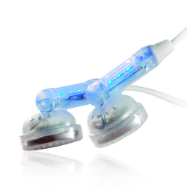Offer an in-depth caption for the image.

The image showcases a pair of **Blinking Light Up LED Headphones**, designed for both audio enjoyment and visual appeal. These headphones feature translucent earpieces that illuminate with vibrant LED lights, making them eye-catching and perfect for night-time use or festive occasions. The unique design emphasizes both style and functionality, blending modern aesthetics with practical use. Ideal for music lovers who want to stand out, these headphones can be a fun accessory for parties or casual outings, offering an engaging experience with both sound and light.